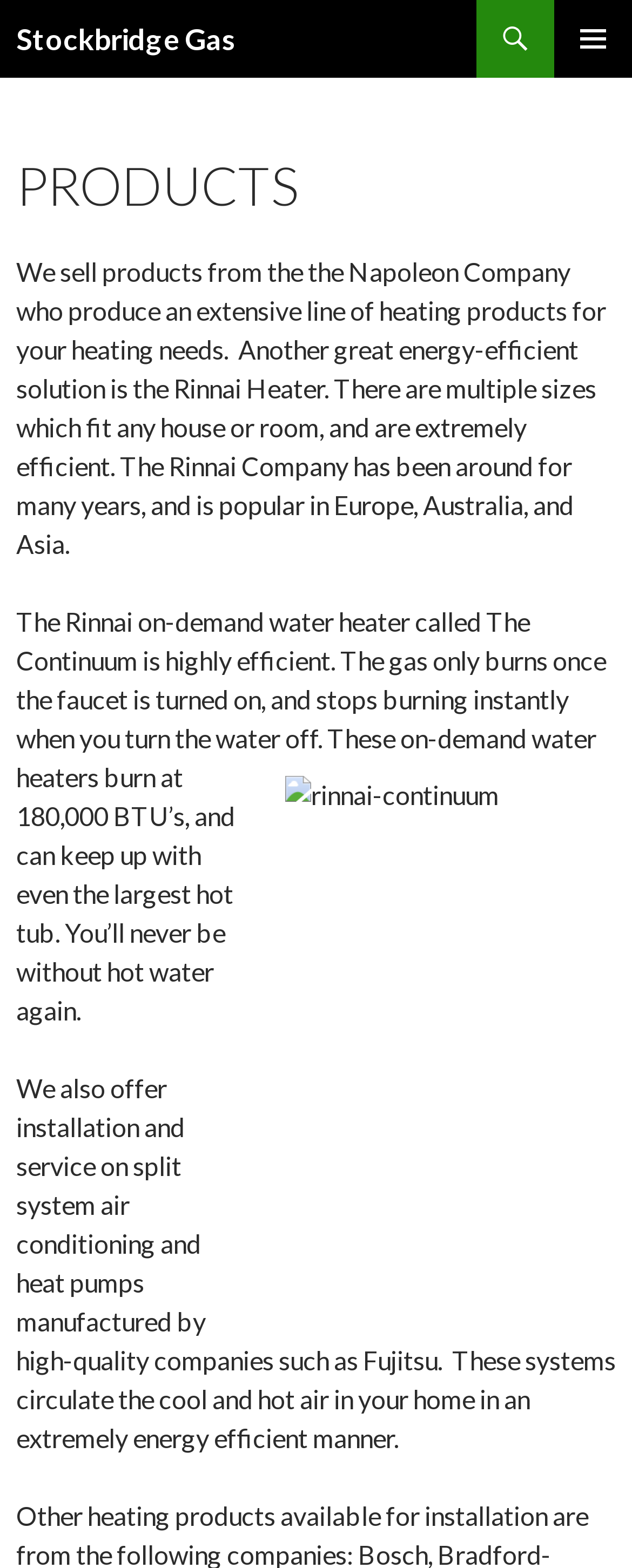Predict the bounding box coordinates of the UI element that matches this description: "Stockbridge Gas". The coordinates should be in the format [left, top, right, bottom] with each value between 0 and 1.

[0.026, 0.0, 0.374, 0.05]